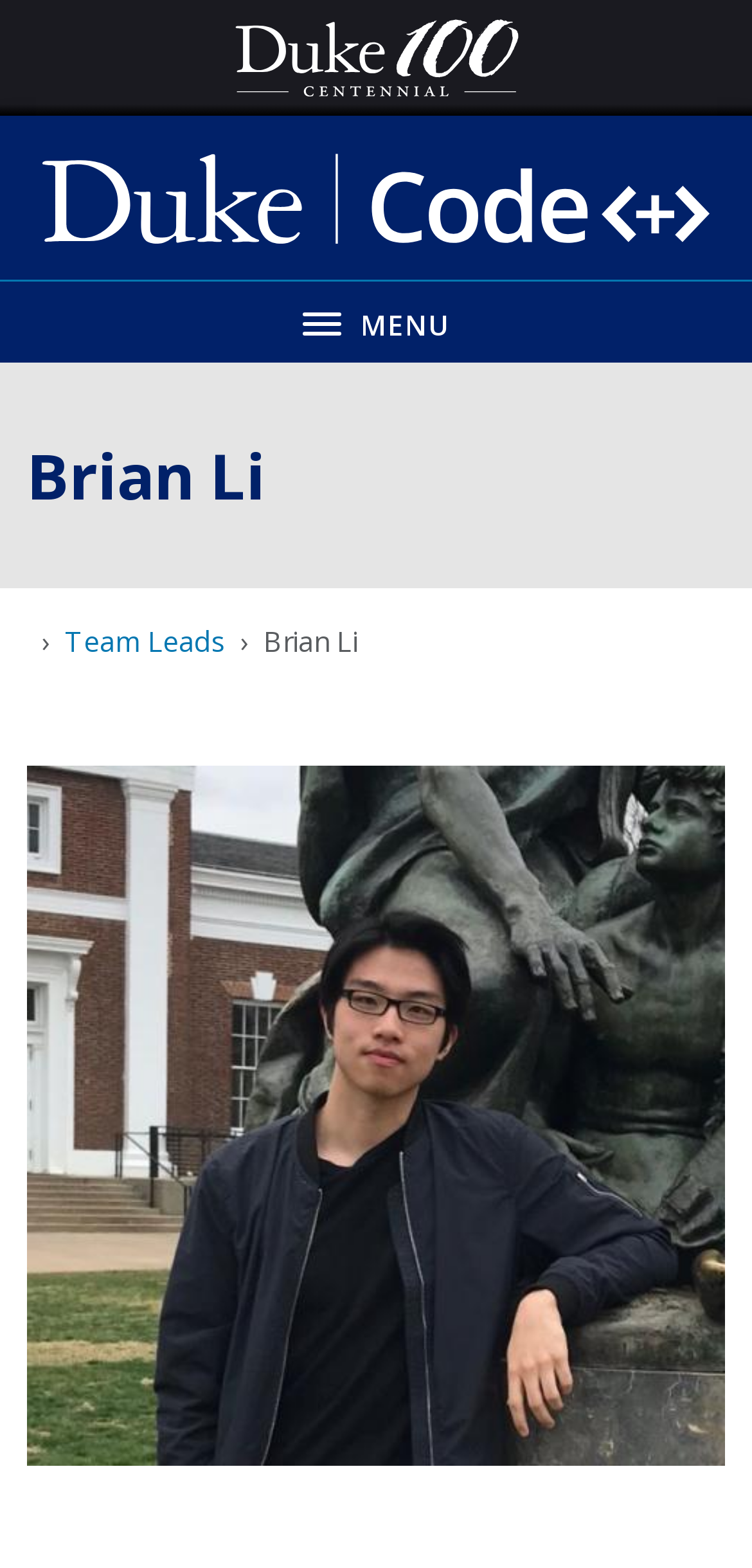What is the text on the button that controls the navigation menu?
Provide a concise answer using a single word or phrase based on the image.

MENU